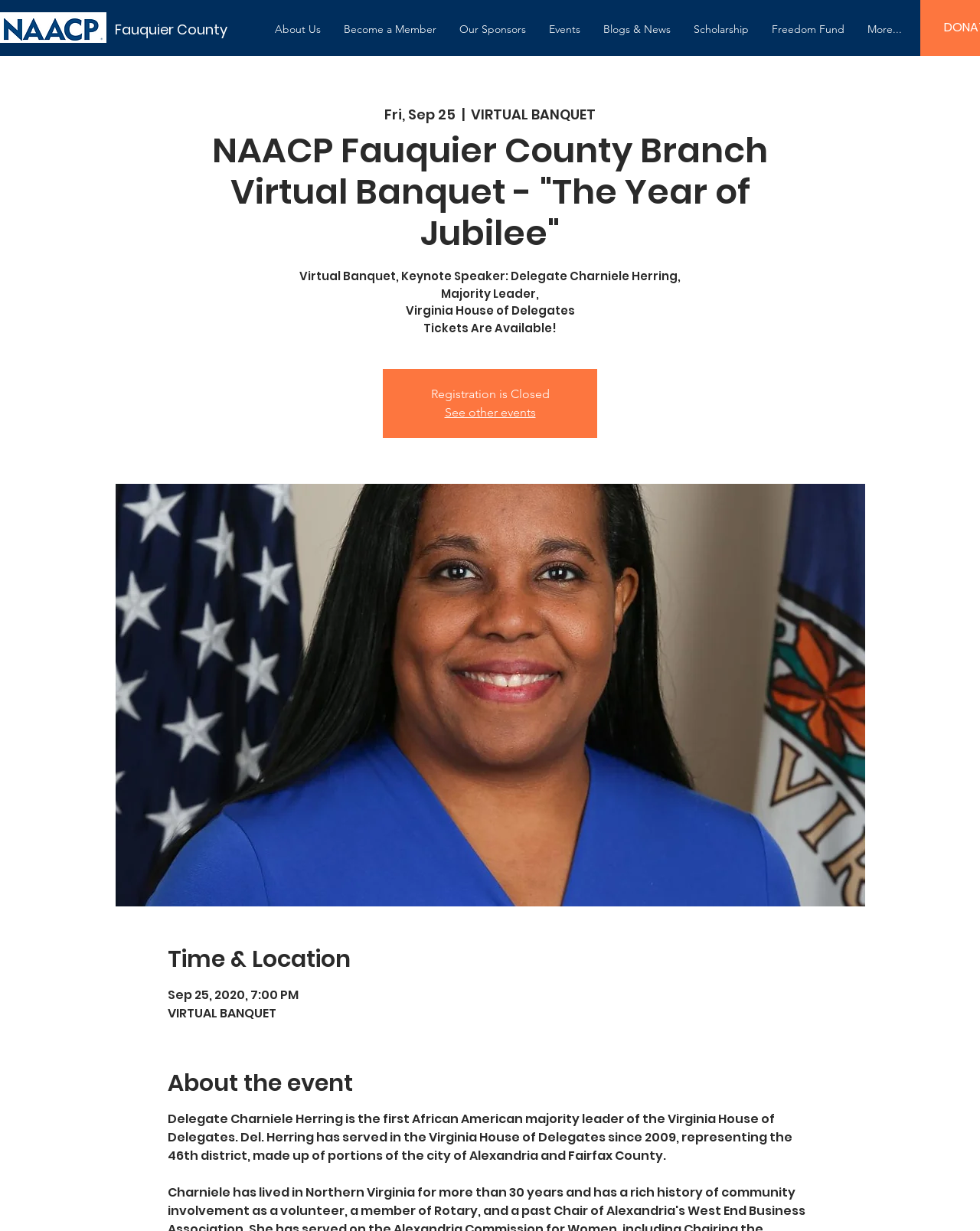Please indicate the bounding box coordinates for the clickable area to complete the following task: "Learn about 'Scholarship'". The coordinates should be specified as four float numbers between 0 and 1, i.e., [left, top, right, bottom].

[0.696, 0.007, 0.776, 0.041]